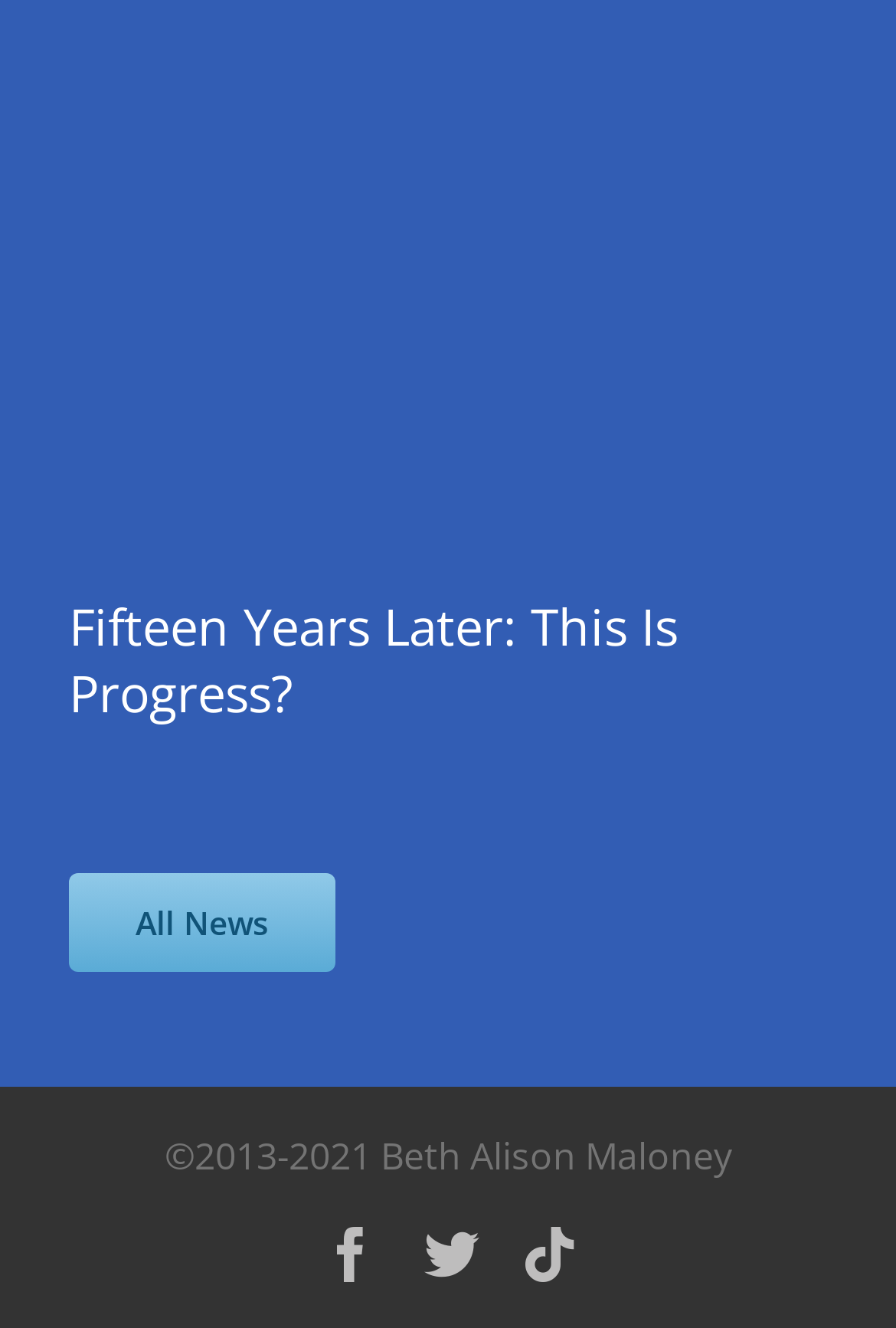Where is the 'All News' link located?
Based on the image, give a concise answer in the form of a single word or short phrase.

Top-middle